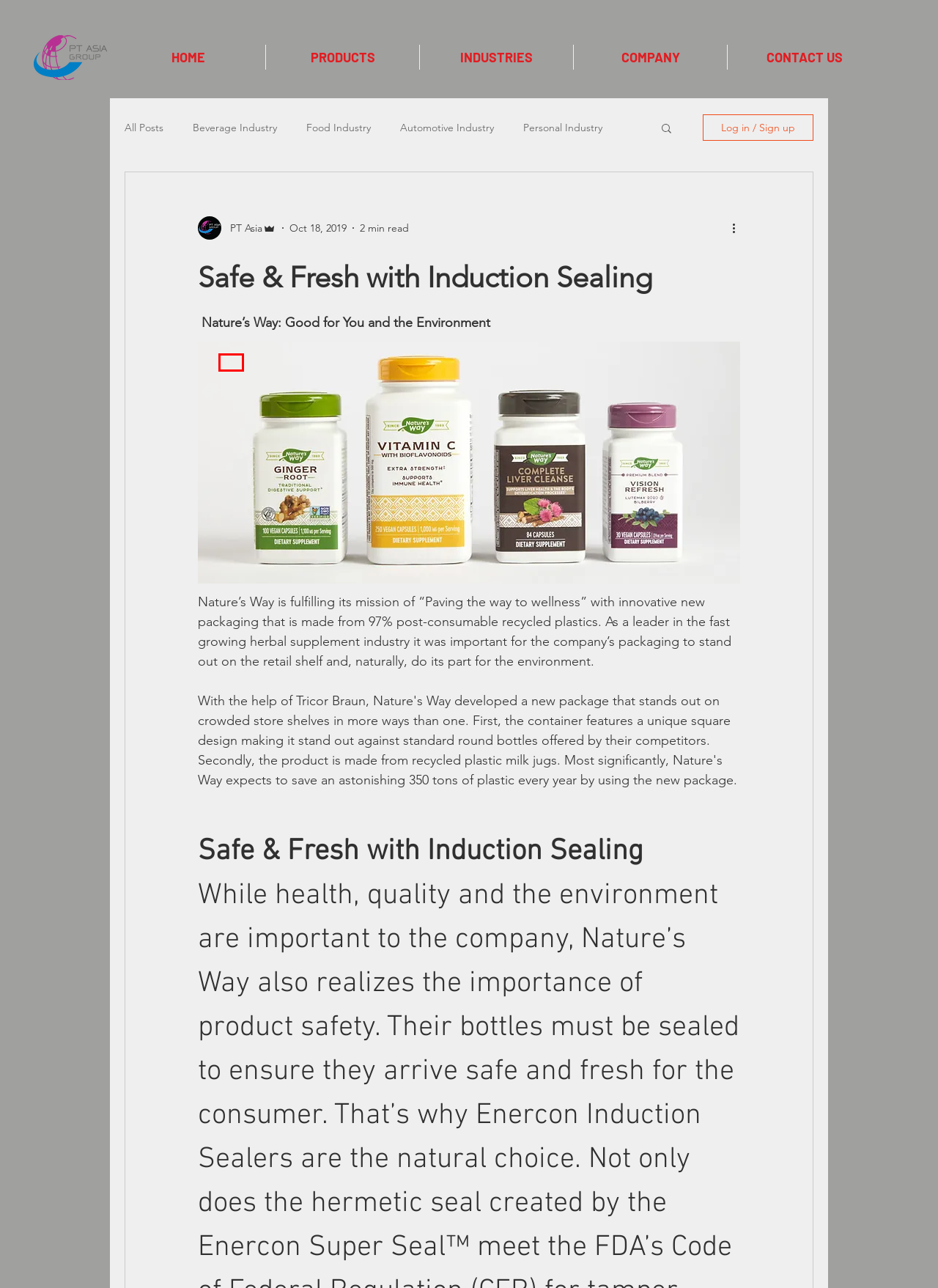Please examine the screenshot provided, which contains a red bounding box around a UI element. Select the webpage description that most accurately describes the new page displayed after clicking the highlighted element. Here are the candidates:
A. Food Industry
B. Electronics Industry
C. Bofa
D. Blog | ptasia
E. Cosmetic Industy
F. HSAJET
G. Pet Food Industry
H. Construction Industry

C